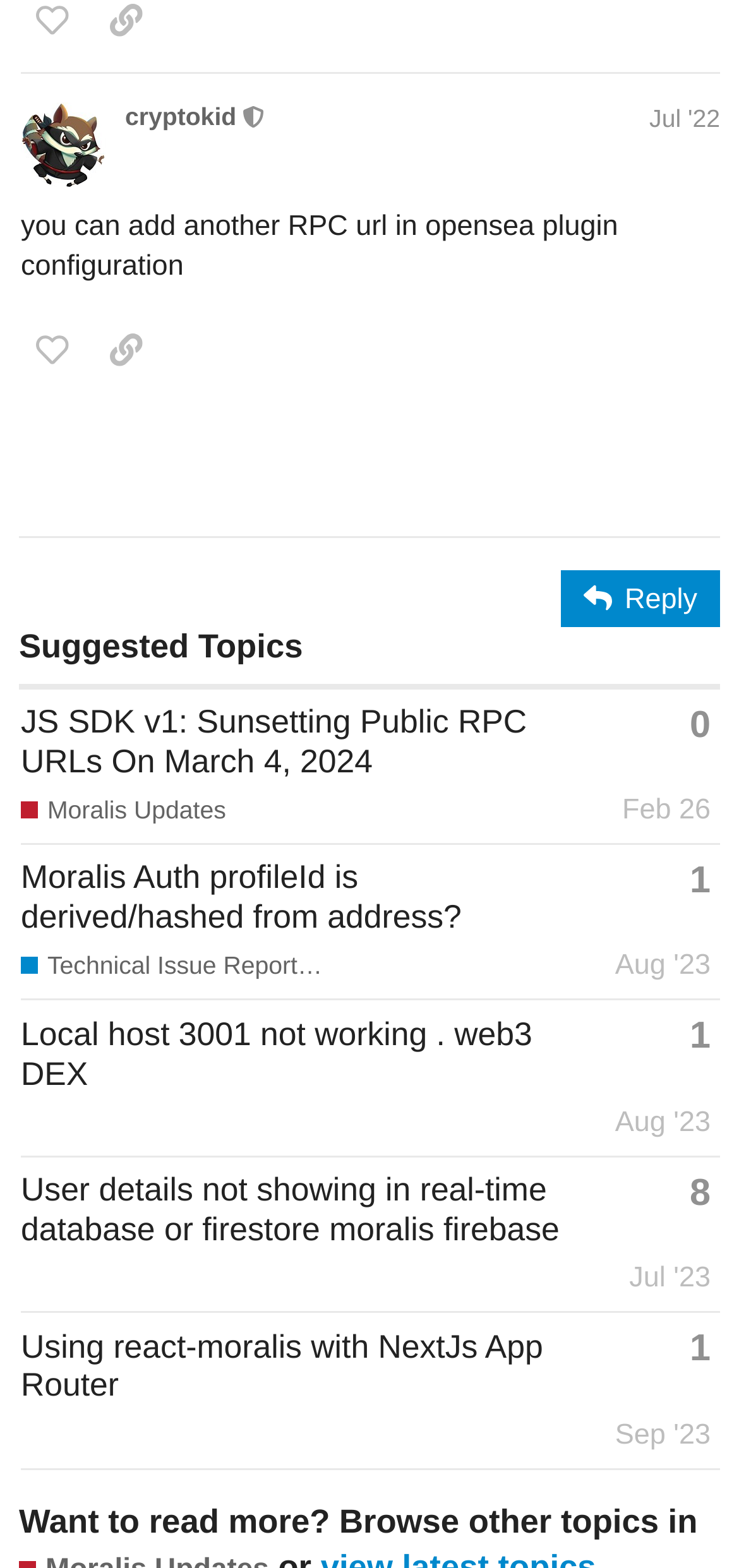What is the username of the moderator?
Make sure to answer the question with a detailed and comprehensive explanation.

The username of the moderator can be found in the article section, where it is written 'This user is a moderator' next to the username 'cryptokid'.